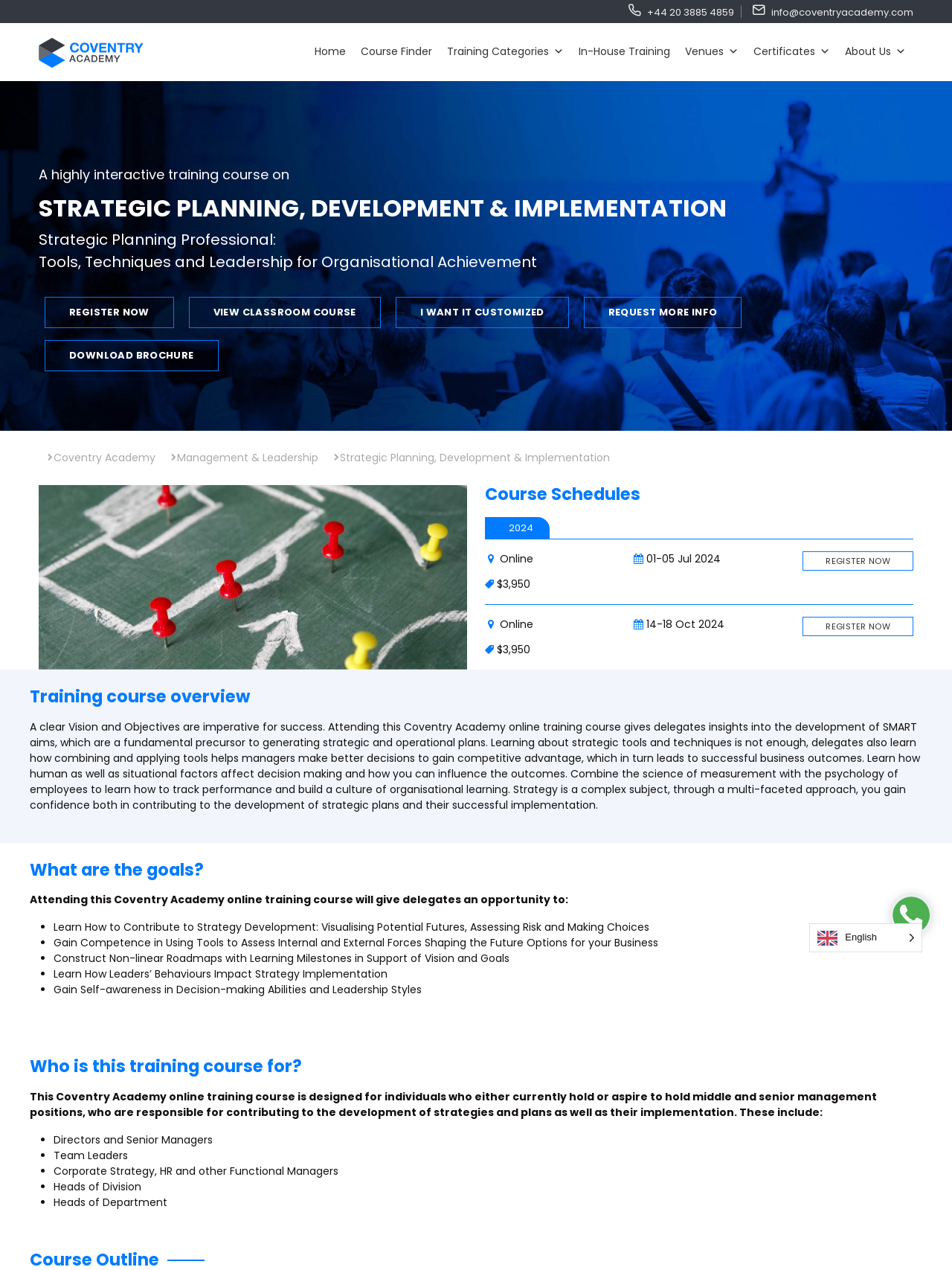Please indicate the bounding box coordinates of the element's region to be clicked to achieve the instruction: "Click the 'VIEW CLASSROOM COURSE' link". Provide the coordinates as four float numbers between 0 and 1, i.e., [left, top, right, bottom].

[0.192, 0.239, 0.409, 0.251]